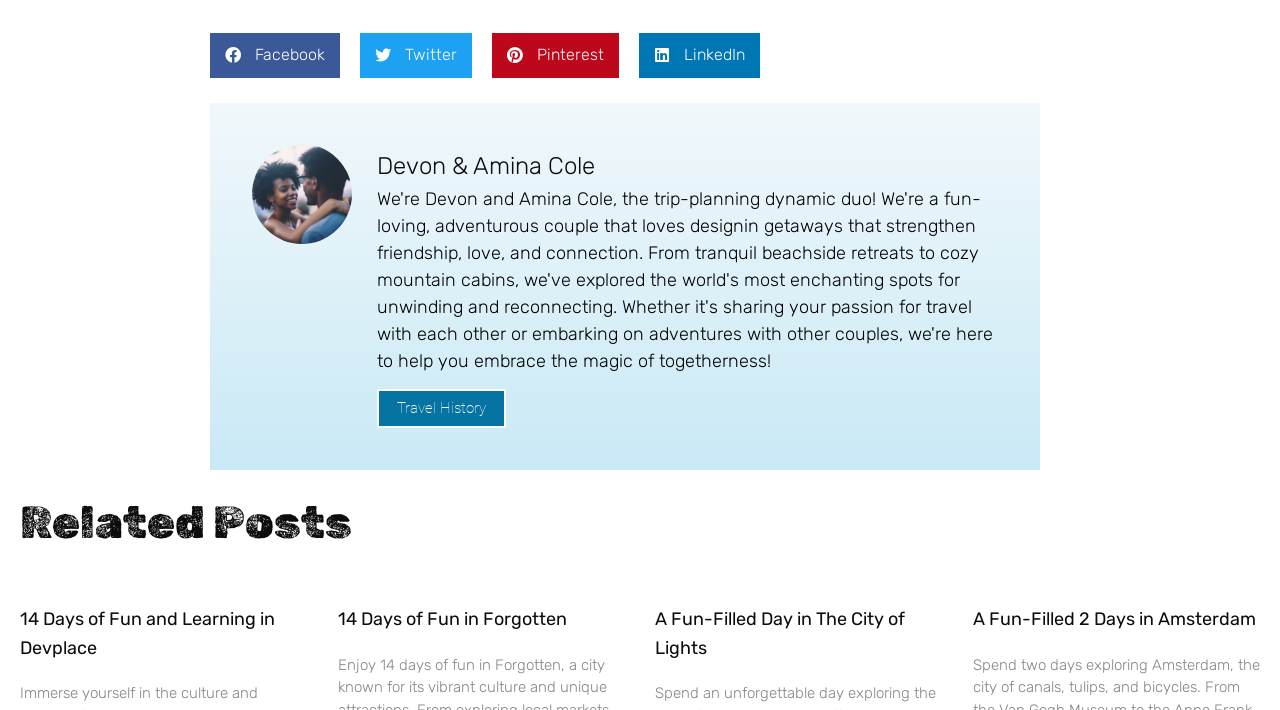Determine the bounding box coordinates of the clickable region to follow the instruction: "Share on Twitter".

[0.281, 0.046, 0.369, 0.109]